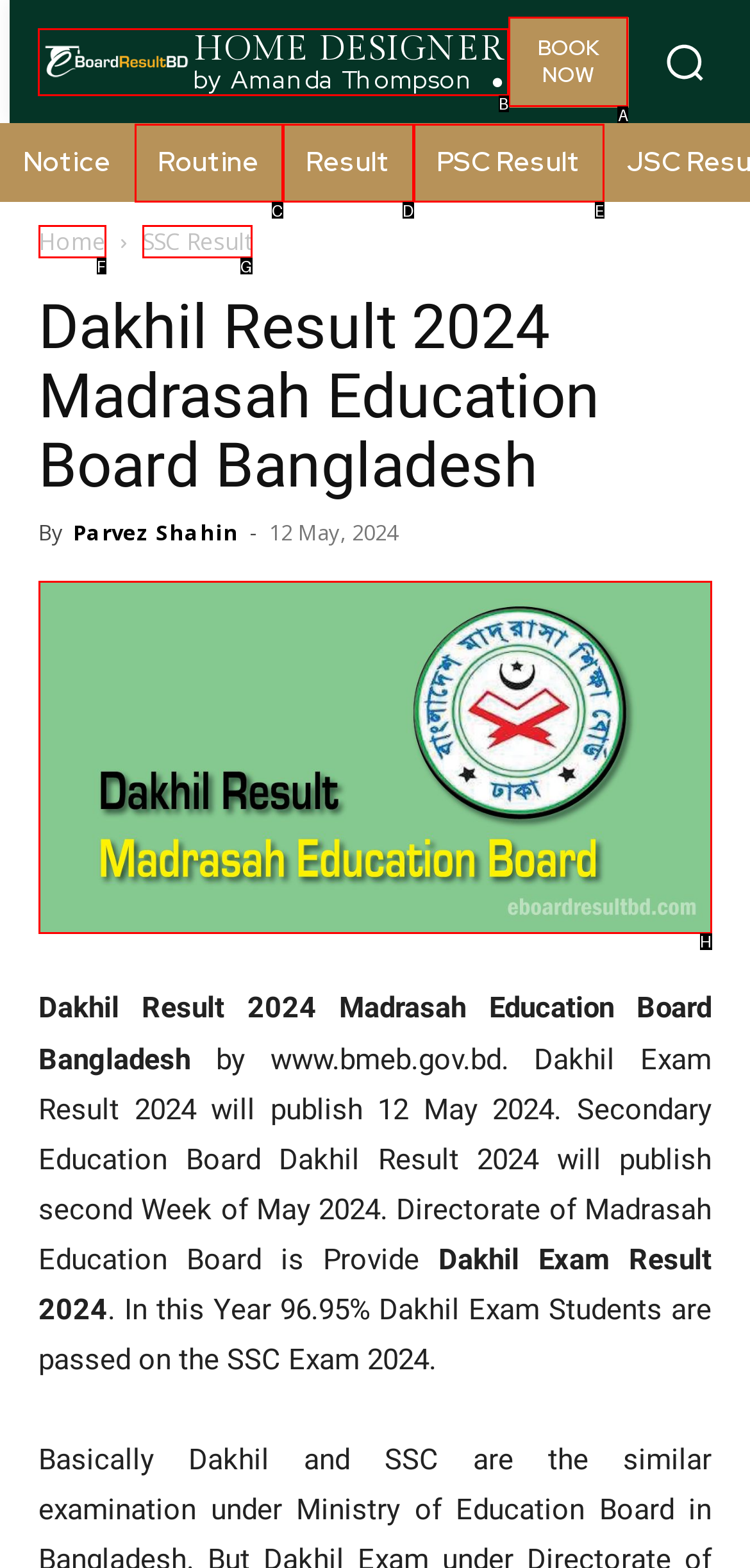Select the HTML element to finish the task: Click the 'Logo' link Reply with the letter of the correct option.

B